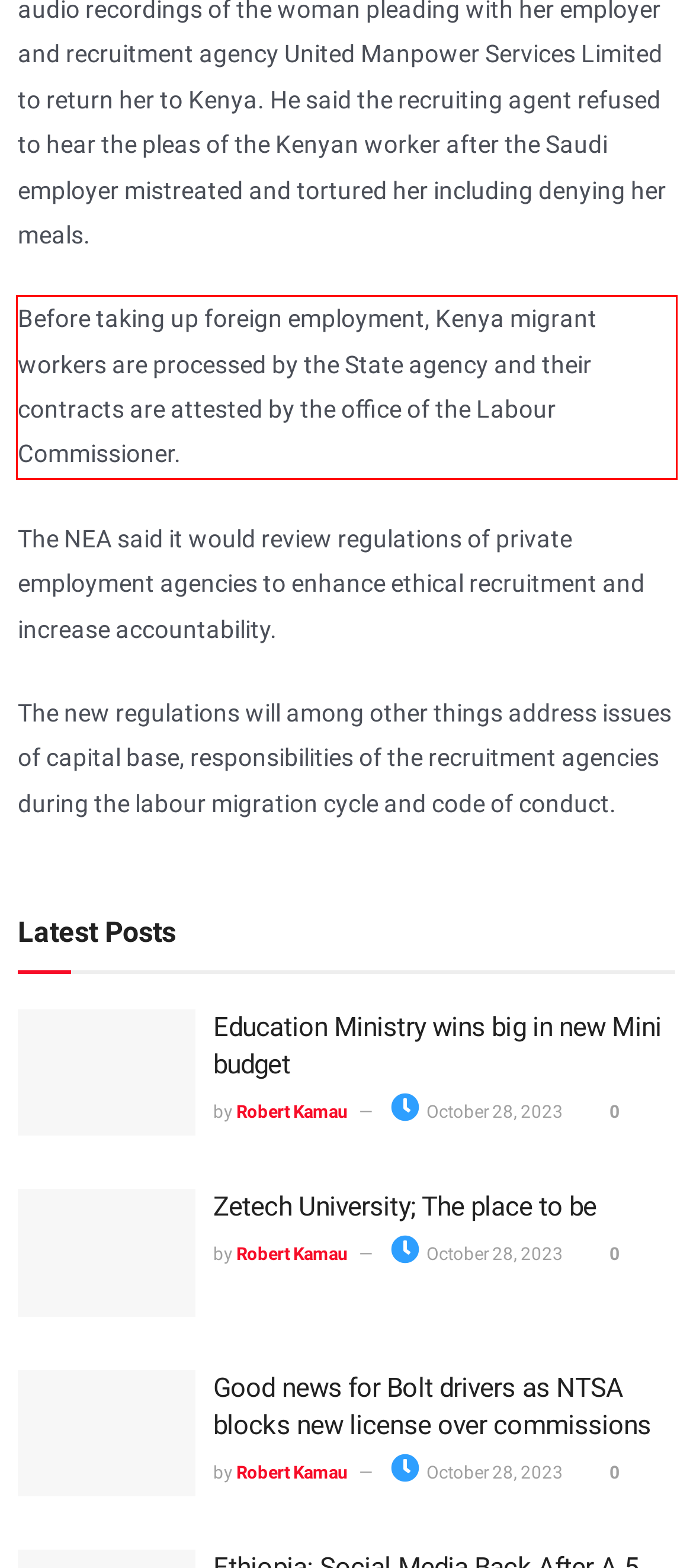There is a screenshot of a webpage with a red bounding box around a UI element. Please use OCR to extract the text within the red bounding box.

Before taking up foreign employment, Kenya migrant workers are processed by the State agency and their contracts are attested by the office of the Labour Commissioner.